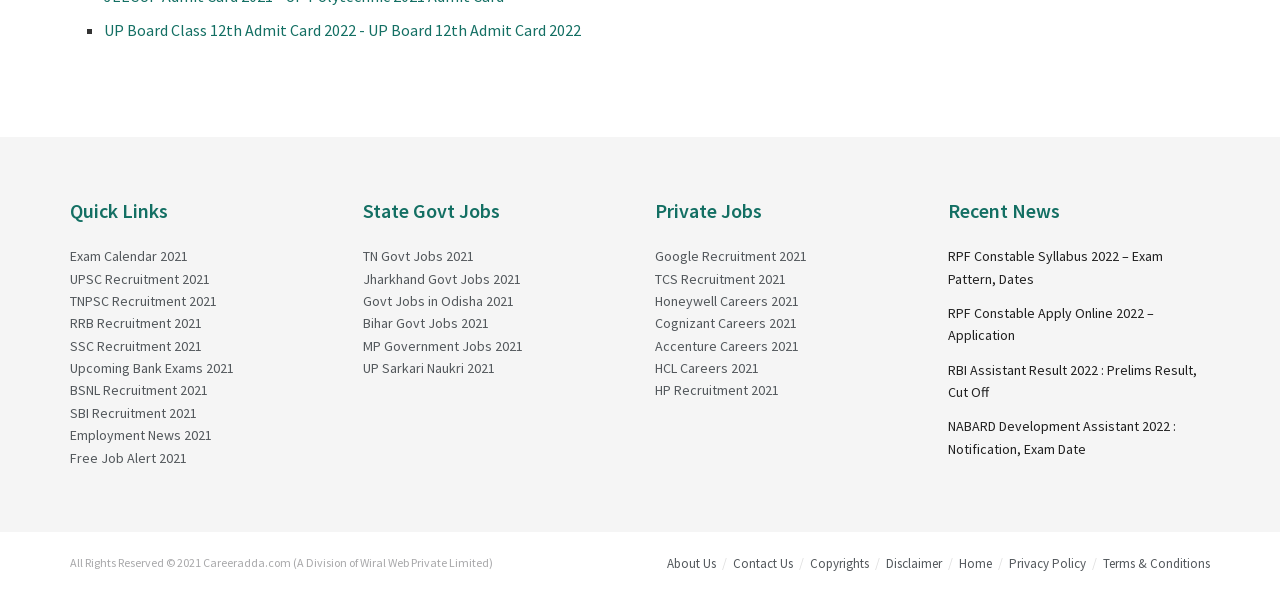What is the category of 'UP Board Class 12th Admit Card 2022'?
Please provide a single word or phrase as your answer based on the screenshot.

Quick Links